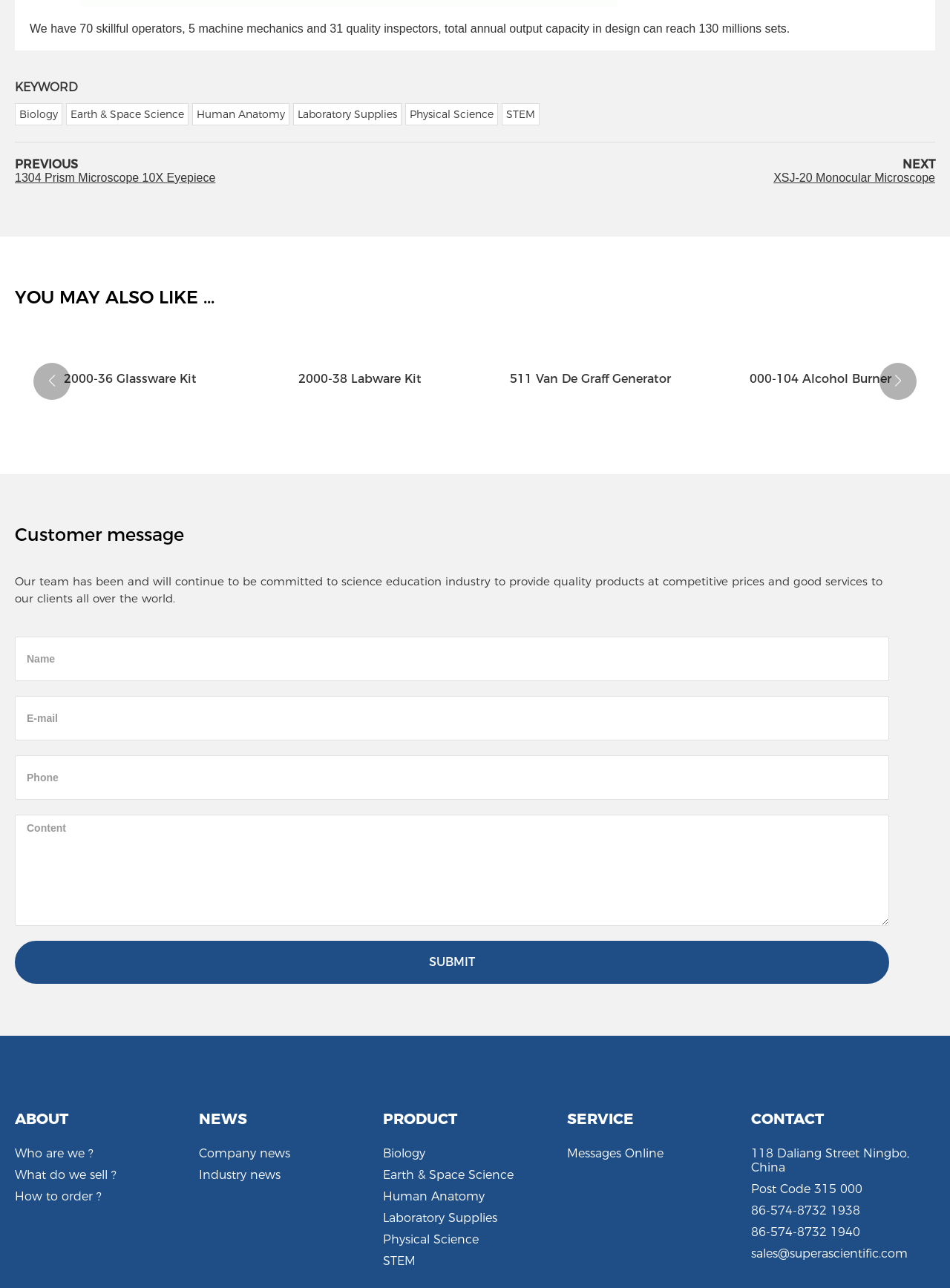Determine the bounding box coordinates for the clickable element to execute this instruction: "Fill in the 'Name' textbox". Provide the coordinates as four float numbers between 0 and 1, i.e., [left, top, right, bottom].

[0.016, 0.494, 0.936, 0.529]